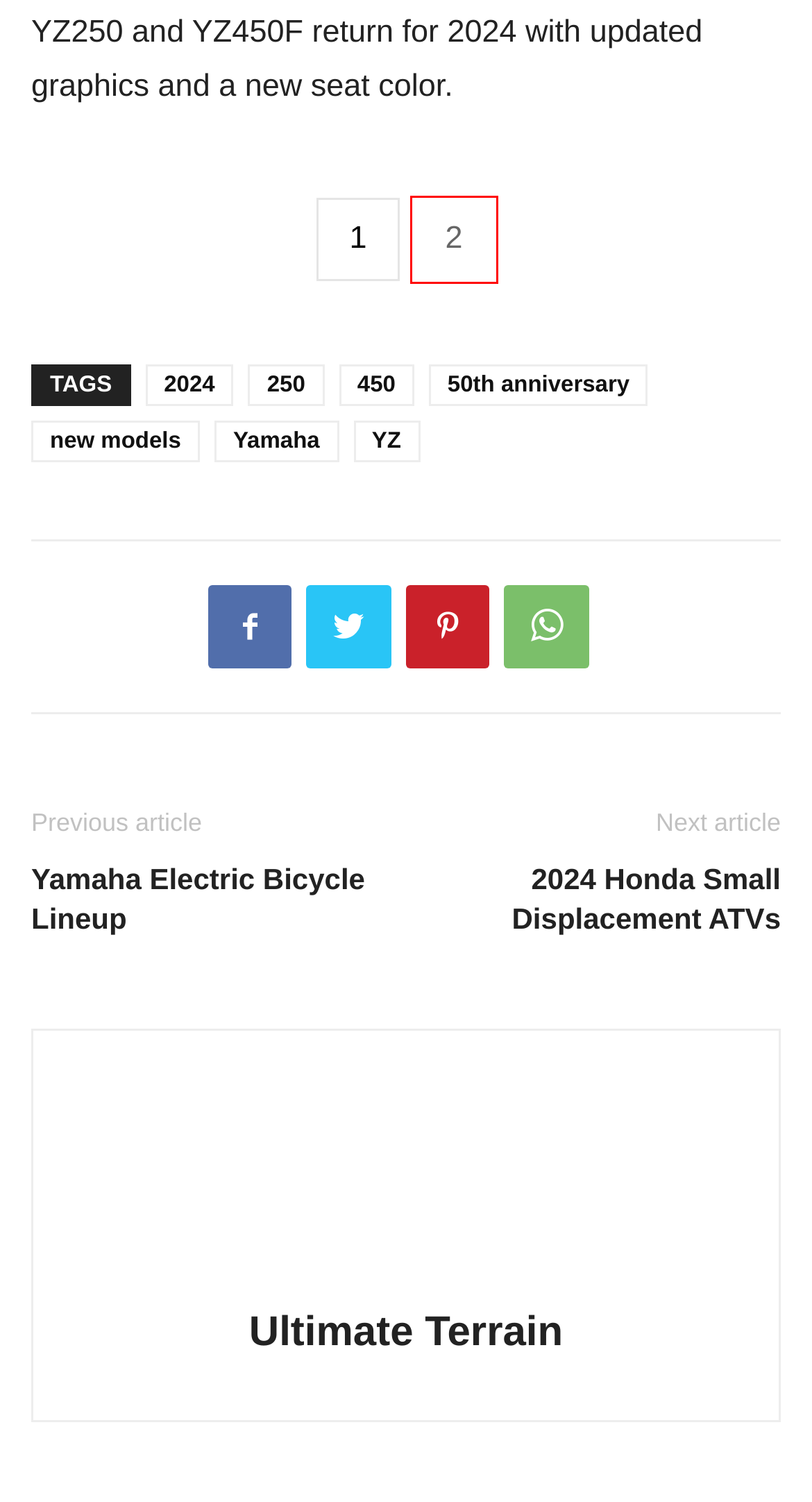You have a screenshot of a webpage where a red bounding box highlights a specific UI element. Identify the description that best matches the resulting webpage after the highlighted element is clicked. The choices are:
A. 2024 Honda Small Displacement ATVs - Ultimate Terrain
B. 450 Archives - Ultimate Terrain
C. Yamaha Electric Bicycle Lineup - Ultimate Terrain
D. 2024 Archives - Ultimate Terrain
E. 50th anniversary Archives - Ultimate Terrain
F. YZ Archives - Ultimate Terrain
G. 50th Anniversary 2024 Yamaha YZ Lineup - Page 2 of 2 - Ultimate Terrain
H. new models Archives - Ultimate Terrain

G